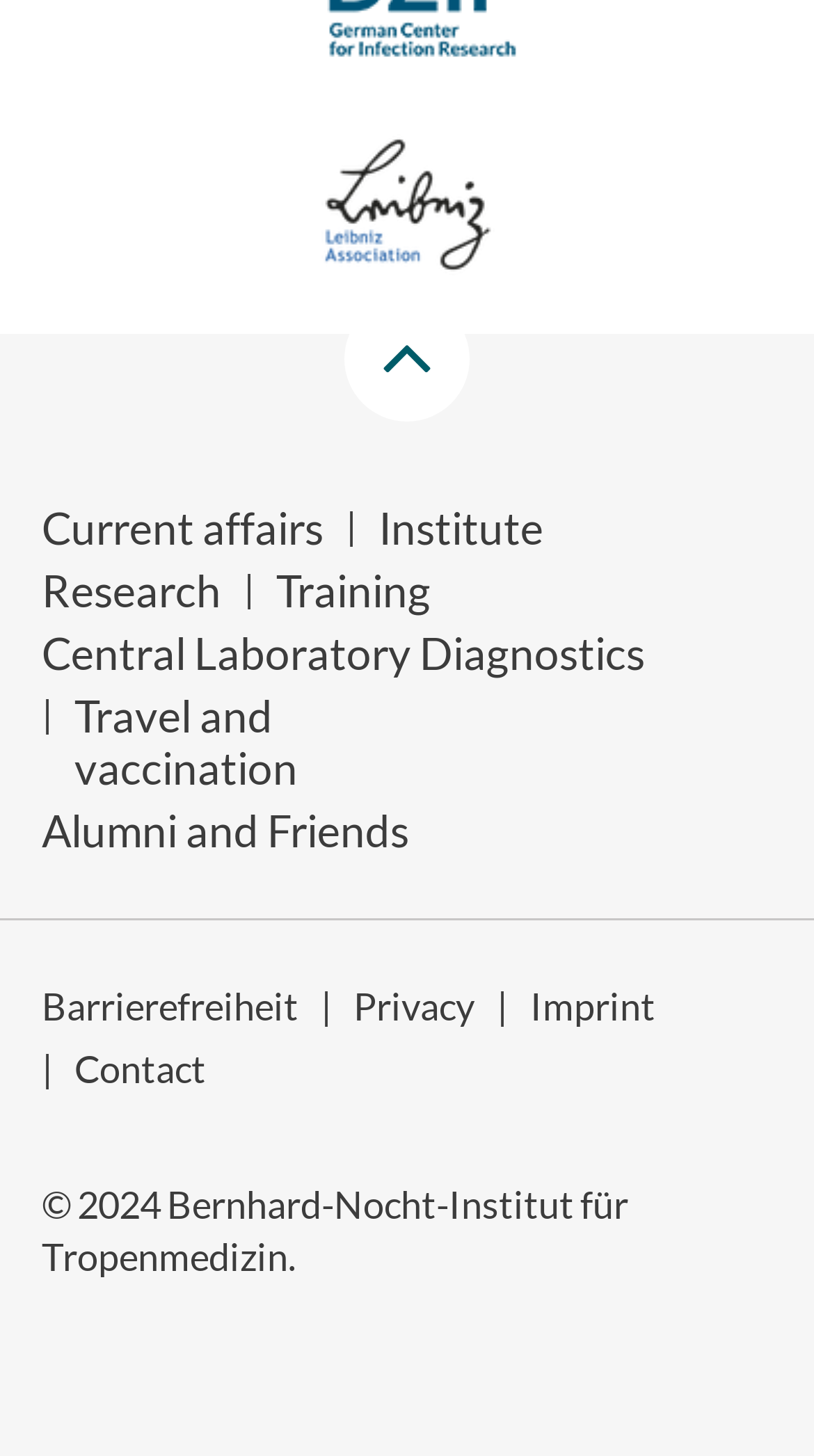Specify the bounding box coordinates for the region that must be clicked to perform the given instruction: "Check the Travel and vaccination information".

[0.092, 0.474, 0.366, 0.545]